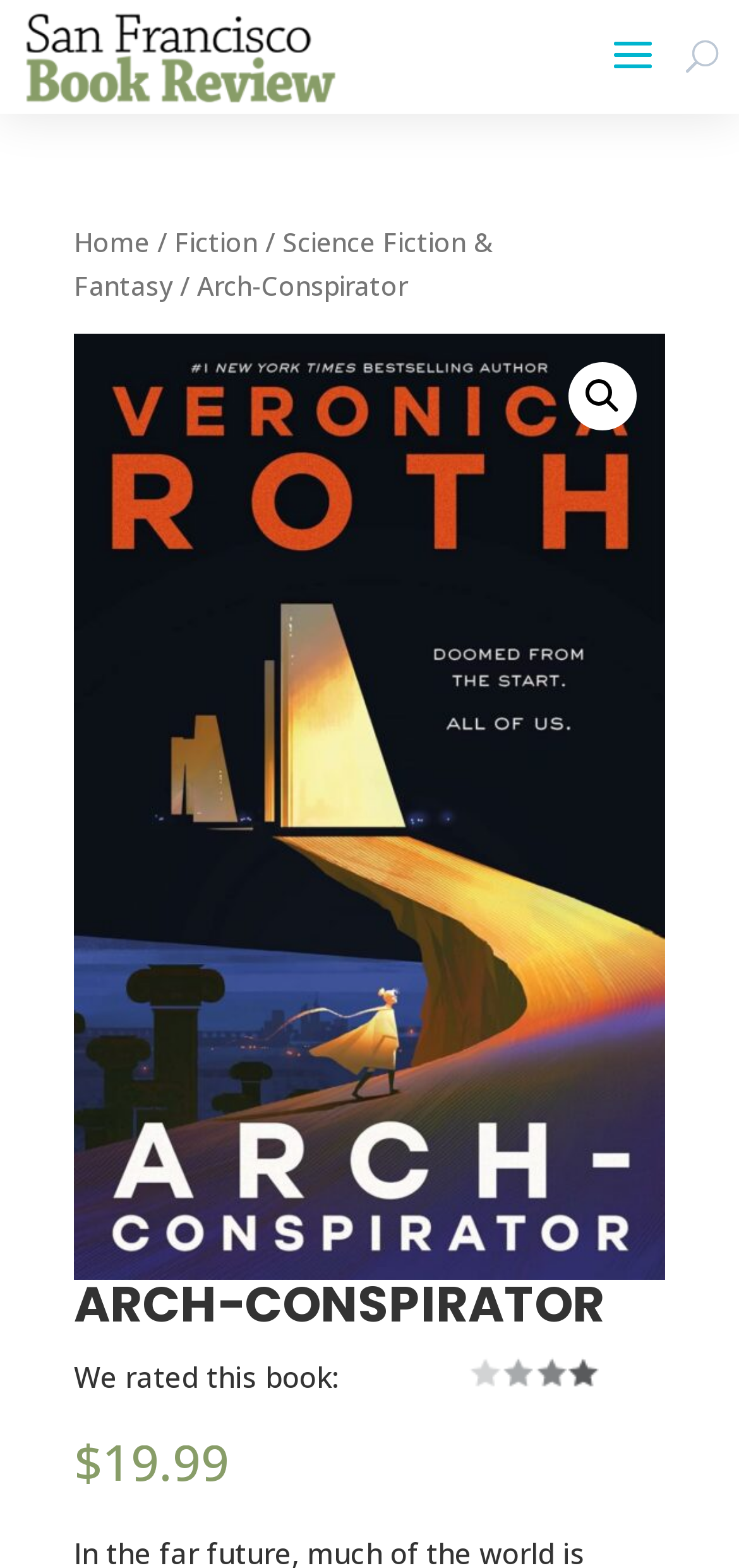Offer a meticulous caption that includes all visible features of the webpage.

The webpage appears to be a book review page, specifically for the book "Arch-Conspirator". At the top left, there is a link to the "San Francisco Book Review" website, accompanied by an image of the website's logo. 

Below the logo, there is a search bar with a magnifying glass icon, allowing users to search for products. 

To the right of the search bar, there is a navigation menu in the form of a breadcrumb trail, showing the path "Home > Fiction > Science Fiction & Fantasy > Arch-Conspirator". 

On the right side of the page, near the top, there is a link with a magnifying glass icon, possibly leading to a search results page. 

The main content of the page is a book review, with a large heading "ARCH-CONSPIRATOR" at the top. Below the heading, there is a text "We rated this book:", followed by a rating system, which is not explicitly described in the accessibility tree. 

To the right of the rating text, there is an image, possibly the book cover. 

At the bottom of the page, there is a price listed, "$19.99".